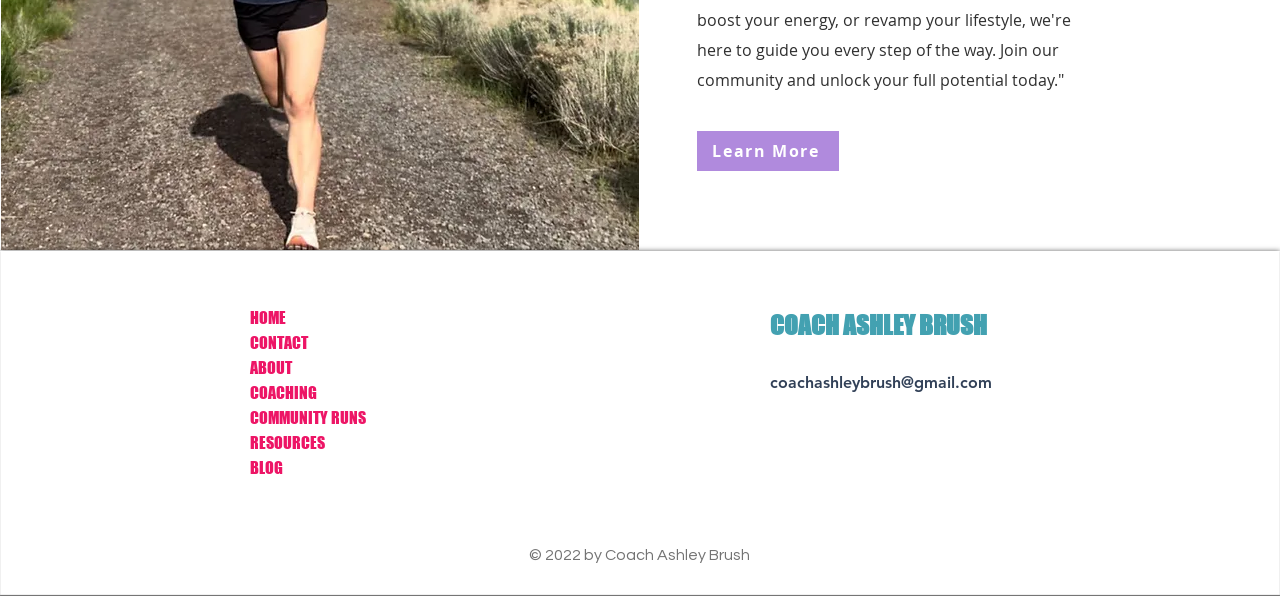Answer the question with a brief word or phrase:
What is the name of the coach?

Ashley Brush